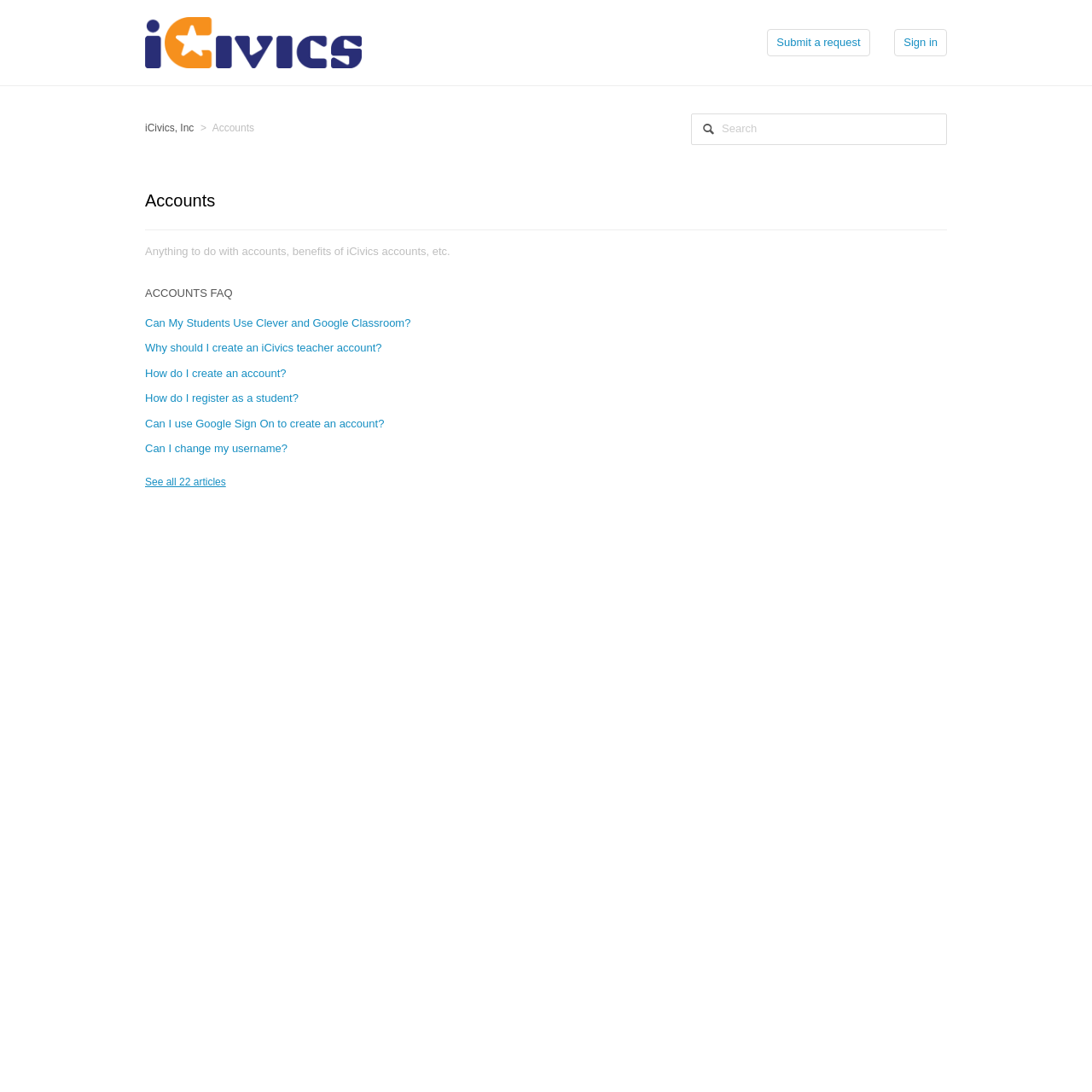Bounding box coordinates are specified in the format (top-left x, top-left y, bottom-right x, bottom-right y). All values are floating point numbers bounded between 0 and 1. Please provide the bounding box coordinate of the region this sentence describes: Can I change my username?

[0.133, 0.405, 0.263, 0.416]